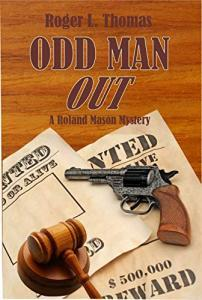Offer a thorough description of the image.

The image features the book cover of "Odd Man Out," a mystery novel by Roger L. Thomas. The cover art prominently displays a revolver, symbolizing suspense and intrigue, placed against a backdrop of aged, crumpled wanted posters. The title, "ODD MAN OUT," is boldly printed at the top, conveying a sense of urgency and enigma. Just below the title, it notes that this book is part of the Roland Mason Mystery series. The visual elements, combined with the "$500,000 REWARD" caption on the wanted poster, suggest a gripping narrative involving crime and investigation, enticing readers to delve into this thrilling story.